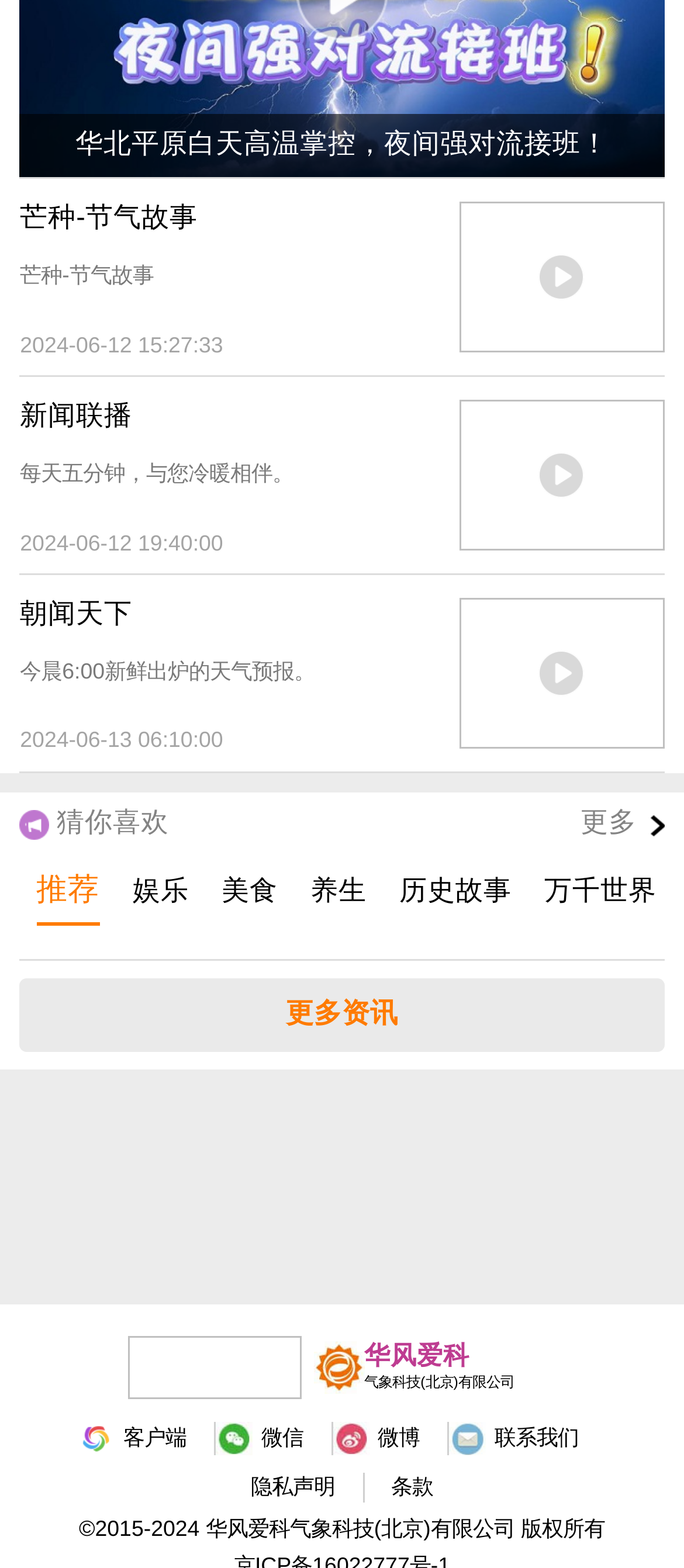What is the purpose of the '更多资讯' link?
Using the image, provide a concise answer in one word or a short phrase.

To get more information